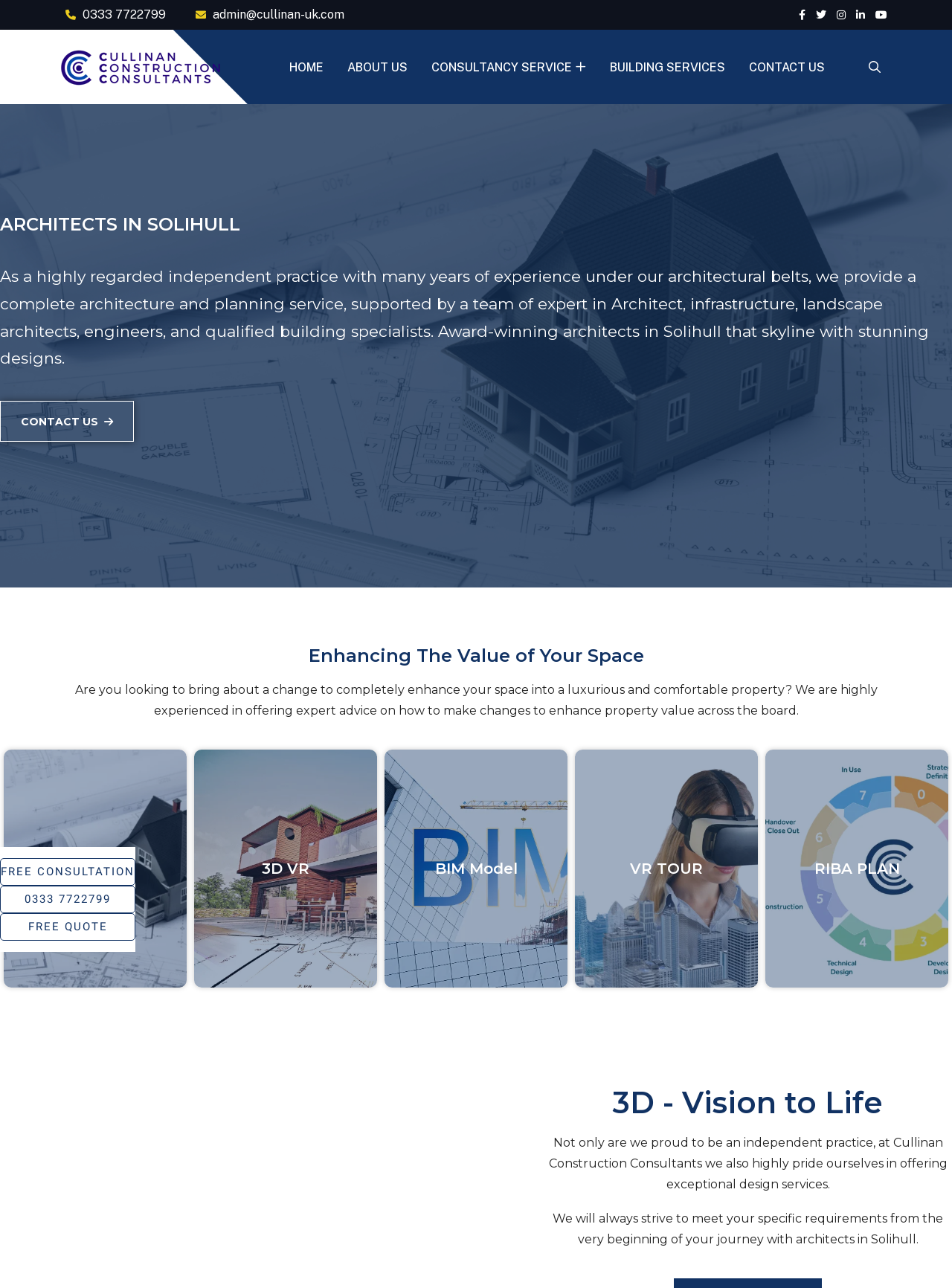Determine the bounding box coordinates of the element that should be clicked to execute the following command: "Contact us".

[0.787, 0.024, 0.866, 0.081]